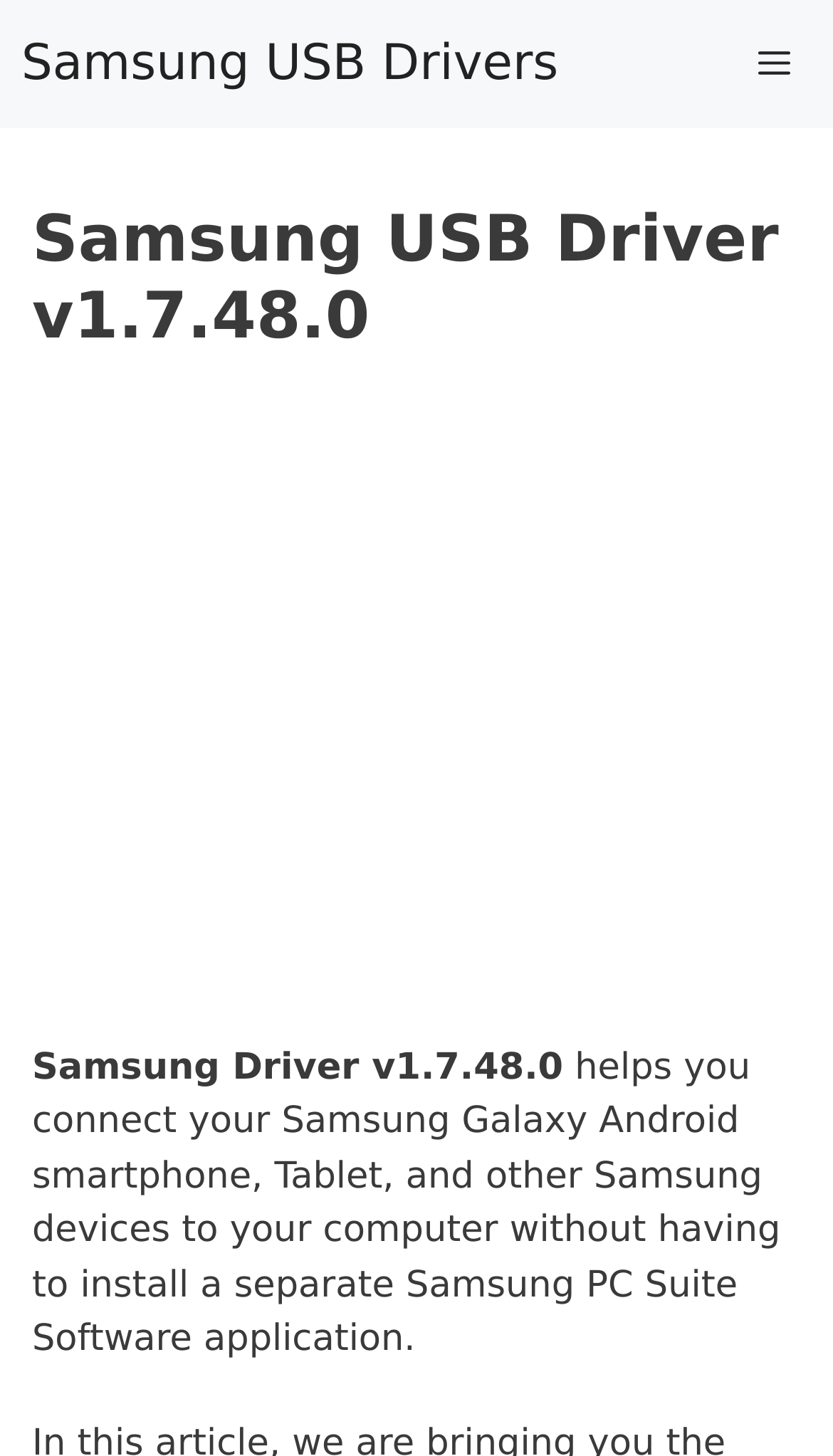What is the alternative to using this driver?
Kindly answer the question with as much detail as you can.

The webpage states that the Samsung Driver v1.7.48.0 helps connect Samsung devices to a computer without having to install a separate Samsung PC Suite Software application. This implies that Samsung PC Suite Software is an alternative to using this driver.